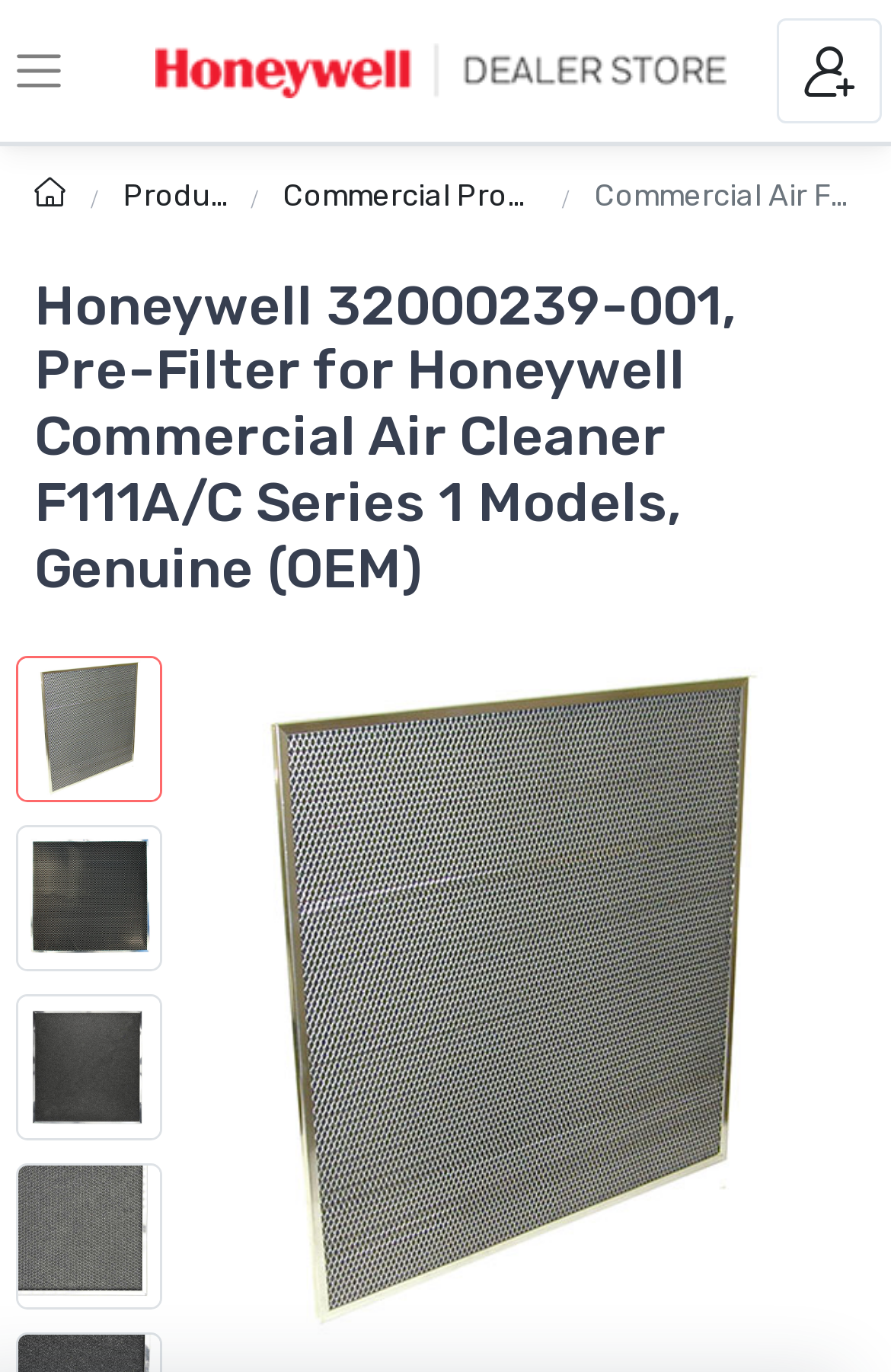What is the model of the air cleaner?
Give a detailed response to the question by analyzing the screenshot.

I found the model of the air cleaner by reading the heading at the top of the webpage, which states 'Honeywell 32000239-001, Pre-Filter for Honeywell Commercial Air Cleaner F111A/C Series 1 Models, Genuine (OEM)'.